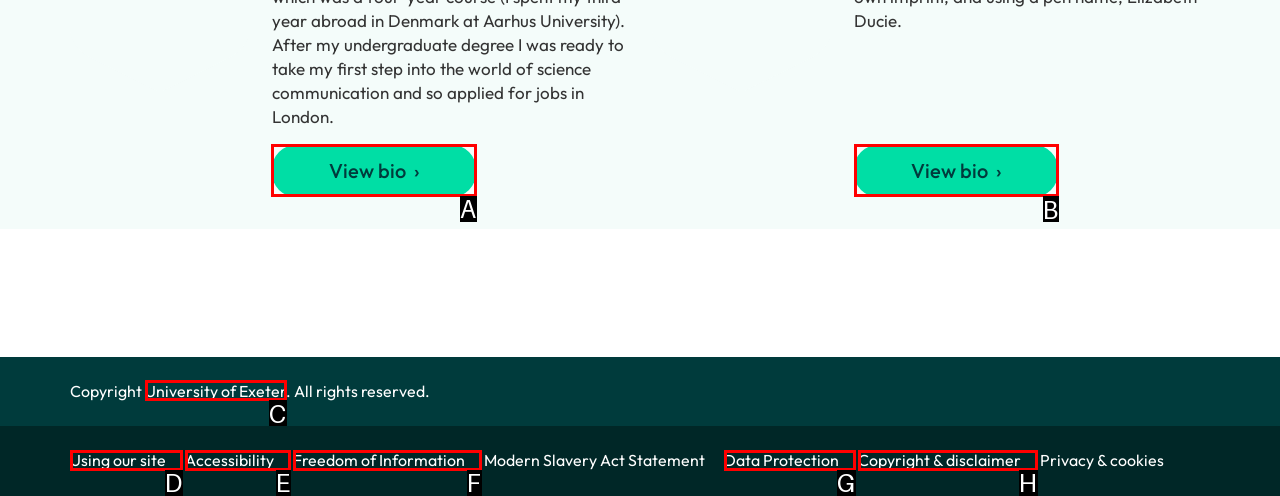Please indicate which HTML element should be clicked to fulfill the following task: View bio. Provide the letter of the selected option.

A